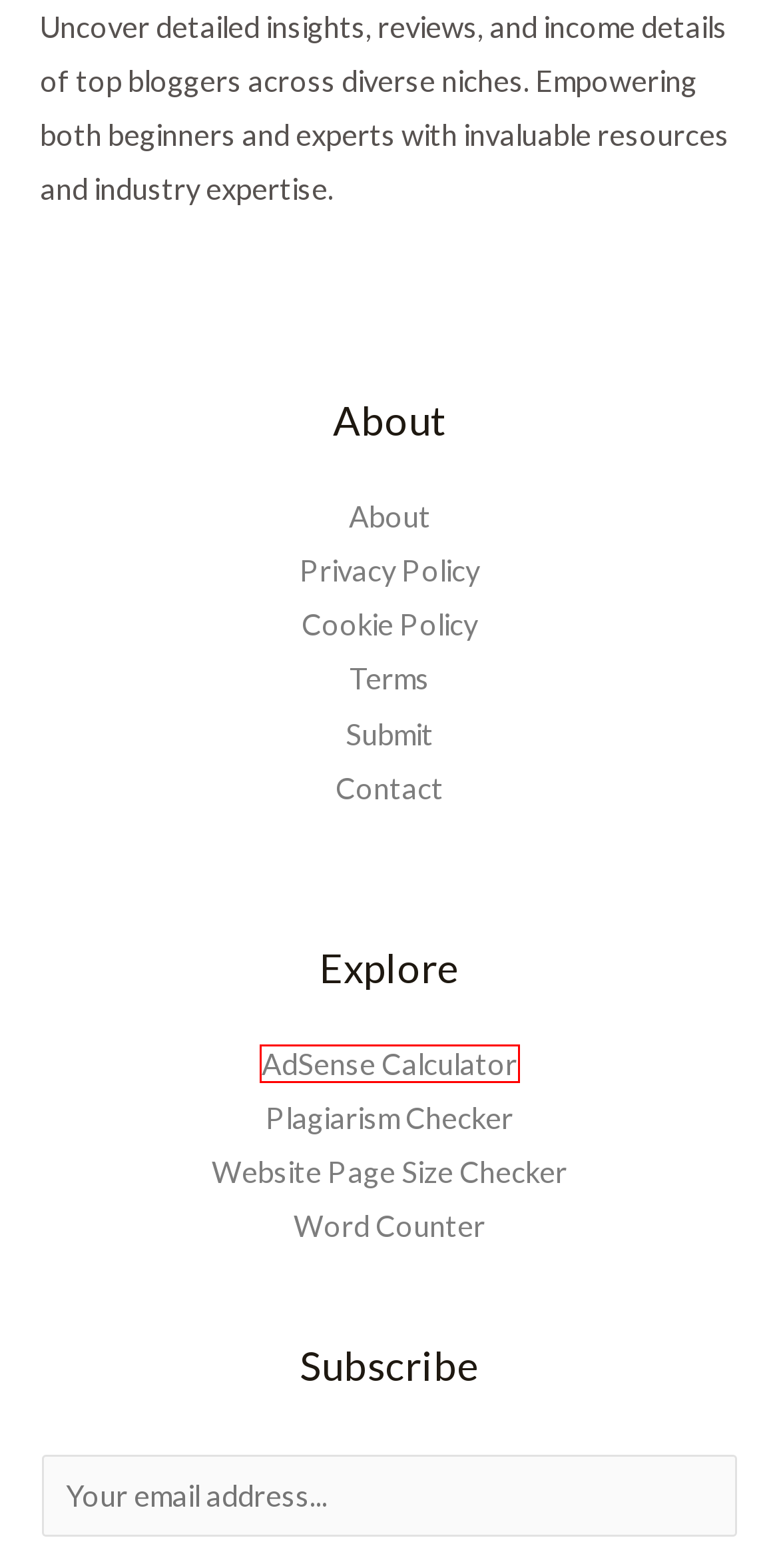A screenshot of a webpage is given, featuring a red bounding box around a UI element. Please choose the webpage description that best aligns with the new webpage after clicking the element in the bounding box. These are the descriptions:
A. Submit - BloggerGeeks
B. Website Page Size Checker - BloggerGeeks
C. Word Counter - BloggerGeeks
D. Plagiarism Checker - BloggerGeeks
E. AdSense Calculator - BloggerGeeks
F. Terms of Use - BloggerGeeks
G. Contact - BloggerGeeks
H. Cookie Policy - BloggerGeeks

E